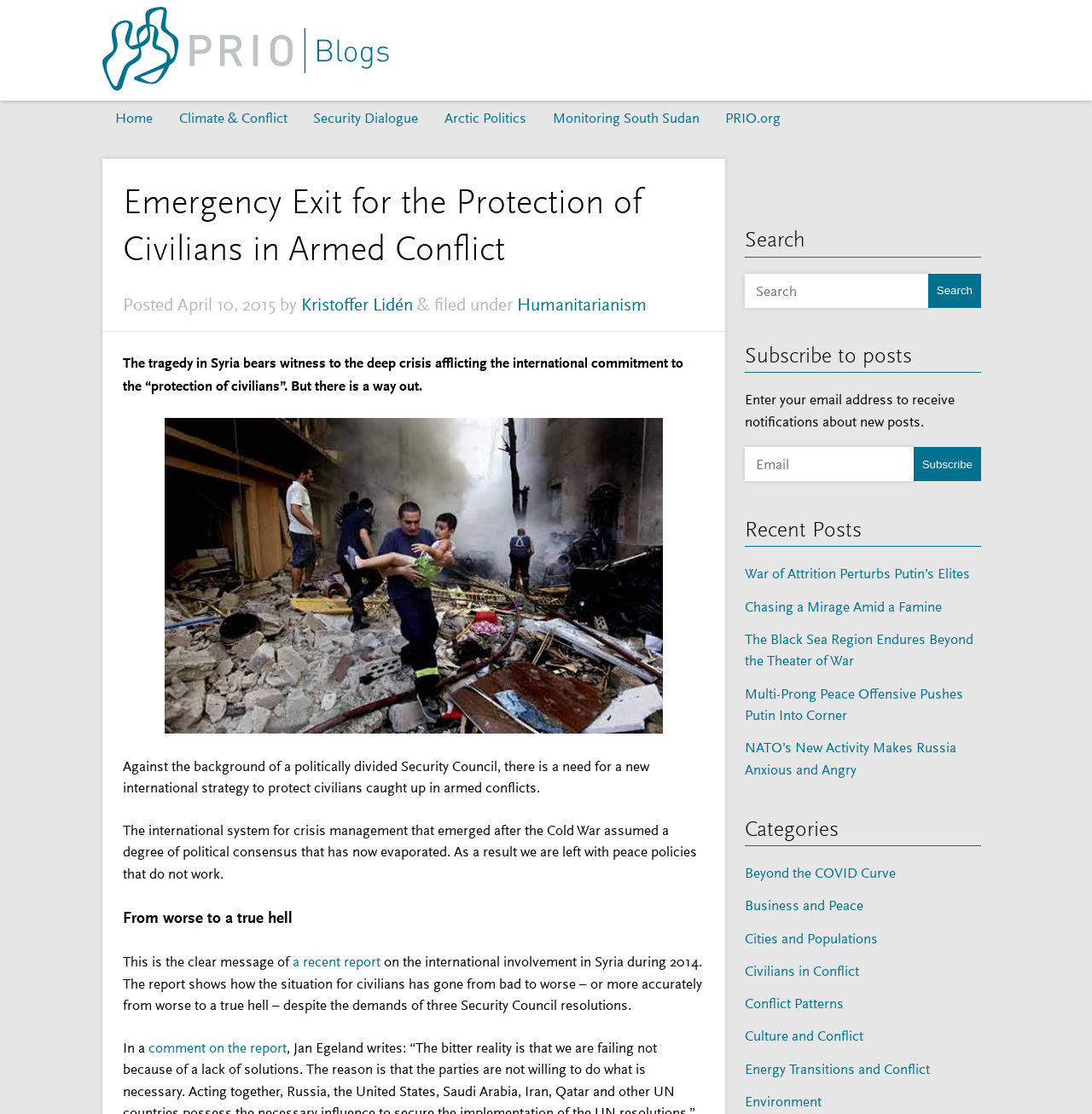Articulate a detailed summary of the webpage's content and design.

This webpage is a blog post titled "Emergency Exit for the Protection of Civilians in Armed Conflict" on the PRIO Blogs website. At the top of the page, there is a navigation menu with links to different sections of the website, including "Home", "Climate & Conflict", "Security Dialogue", "Arctic Politics", "Monitoring South Sudan", and "PRIO.org".

Below the navigation menu, there is a header section with the title of the blog post, "Emergency Exit for the Protection of Civilians in Armed Conflict", and information about the author, Kristoffer Lidén, and the date of posting, April 10, 2015.

The main content of the blog post is divided into several paragraphs, with an image related to the Syrian war in the middle. The text discusses the crisis in Syria and the need for a new international strategy to protect civilians caught up in armed conflicts. There are several headings throughout the text, including "From worse to a true hell", which highlights the dire situation in Syria.

On the right-hand side of the page, there are several sections, including a search bar, a subscription form to receive notifications about new posts, a list of recent posts, and a list of categories. The recent posts section lists five articles with links to each, and the categories section lists 11 categories with links to each.